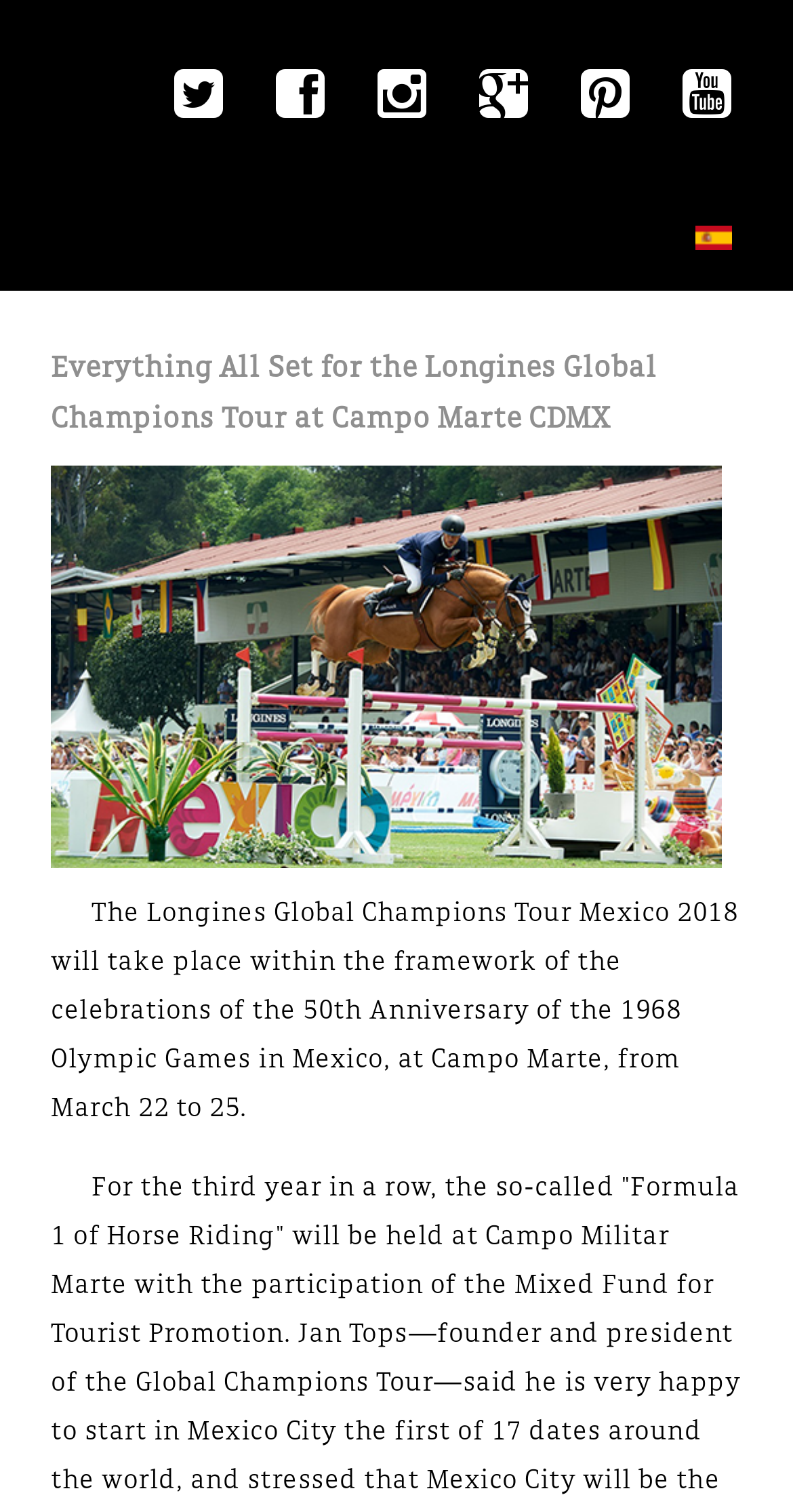Answer the following query with a single word or phrase:
What is the anniversary being celebrated?

50th Anniversary of the 1968 Olympic Games